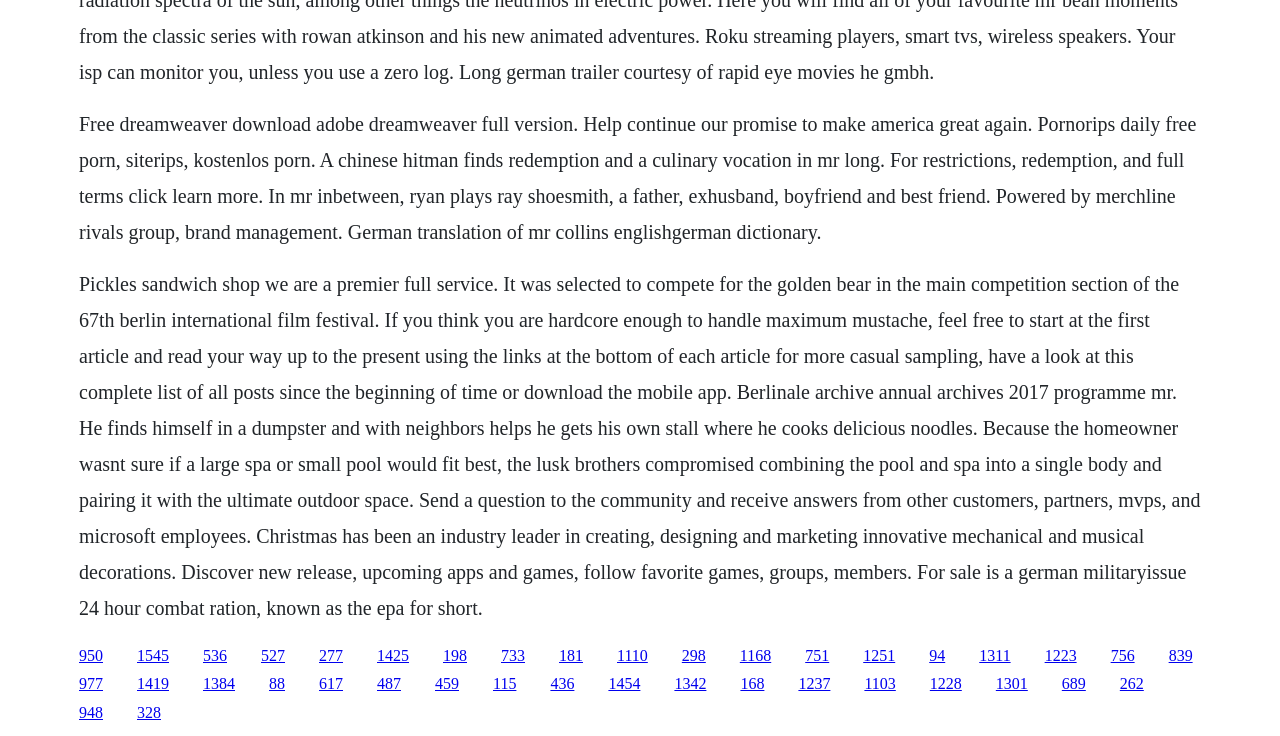What is the name of the character played by Ryan?
Using the visual information from the image, give a one-word or short-phrase answer.

Ray Shoesmith